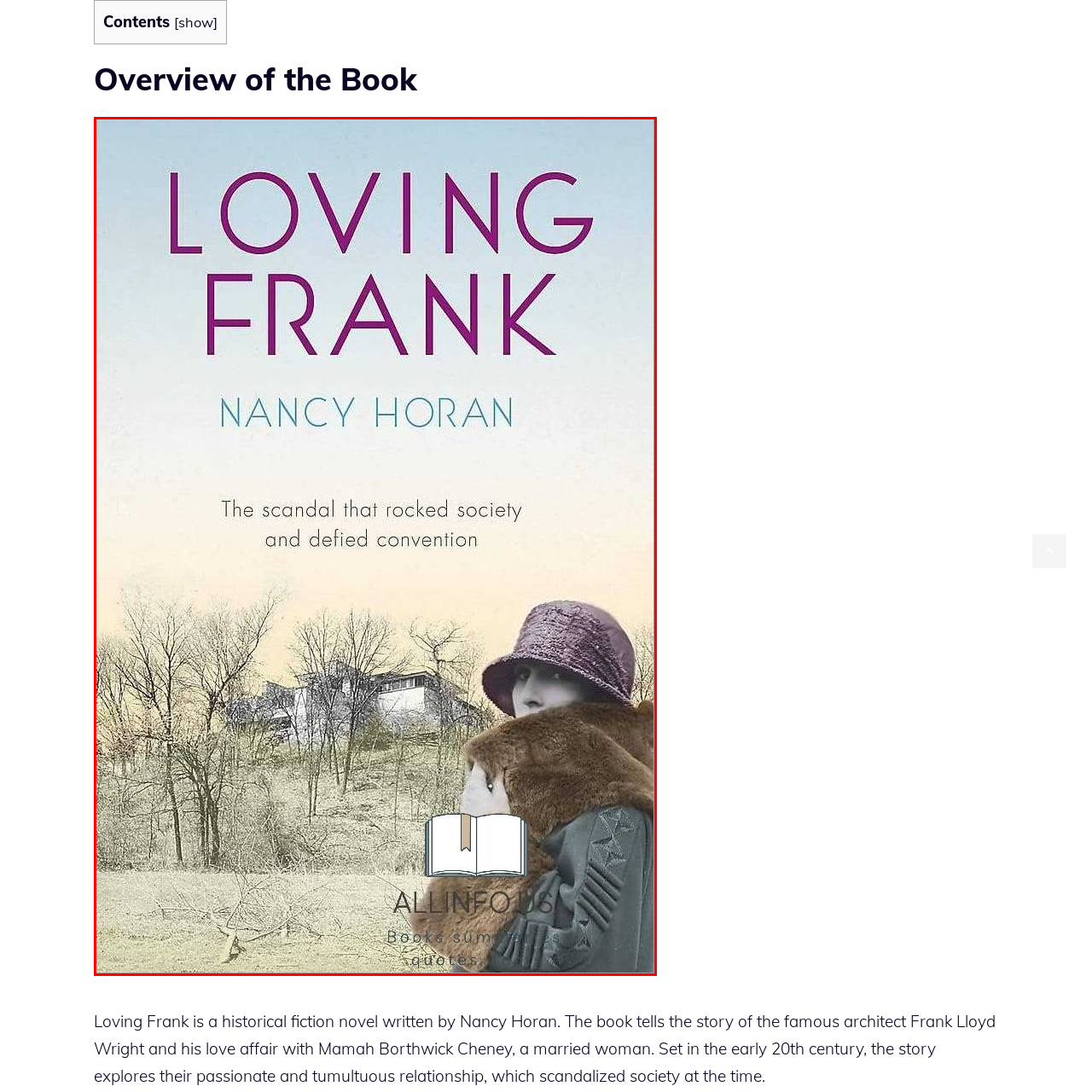What is the era reflected in the cover art? Focus on the image highlighted by the red bounding box and respond with a single word or a brief phrase.

Early 20th century